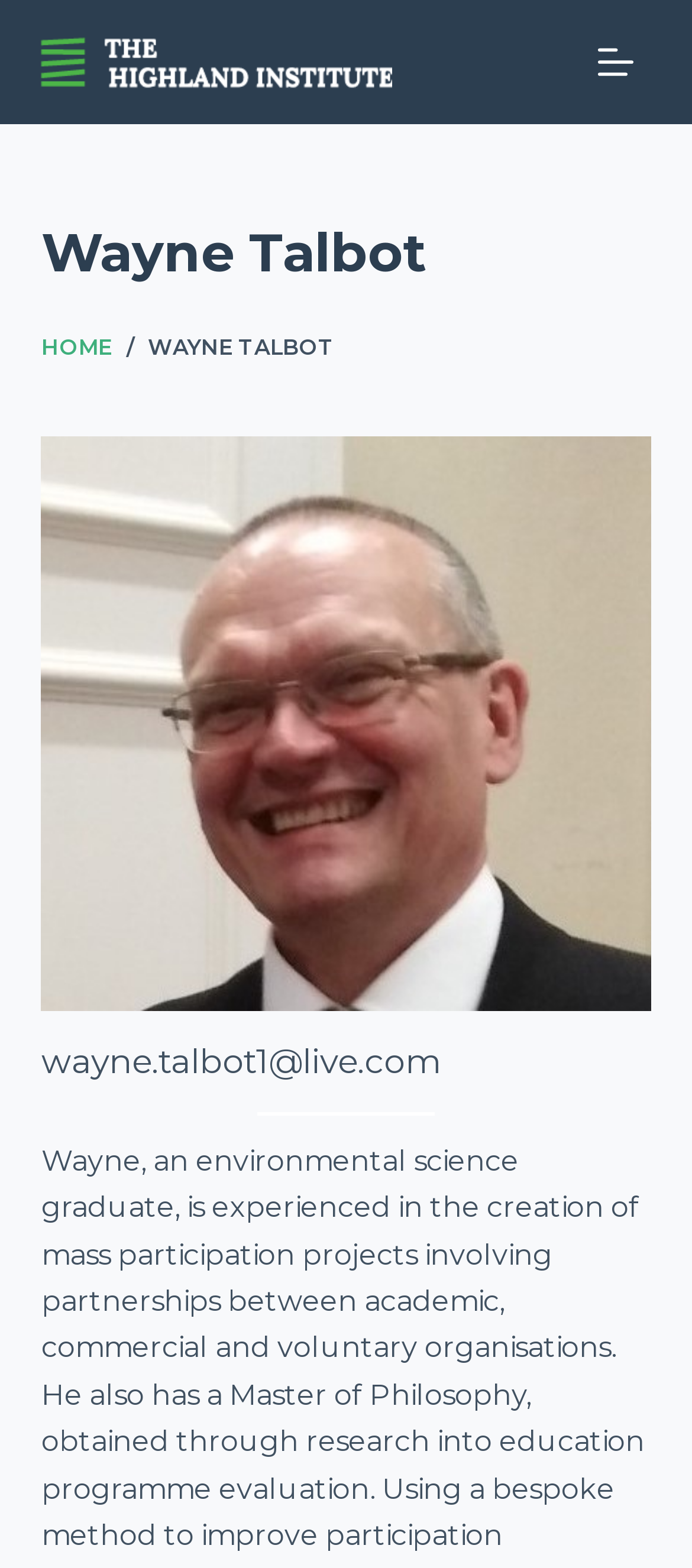Carefully examine the image and provide an in-depth answer to the question: What is the name of the institute associated with Wayne Talbot?

I examined the link elements on the webpage and found a link with the text 'Highland Institute' located at coordinates [0.06, 0.023, 0.568, 0.057]. This suggests that Highland Institute is associated with Wayne Talbot.